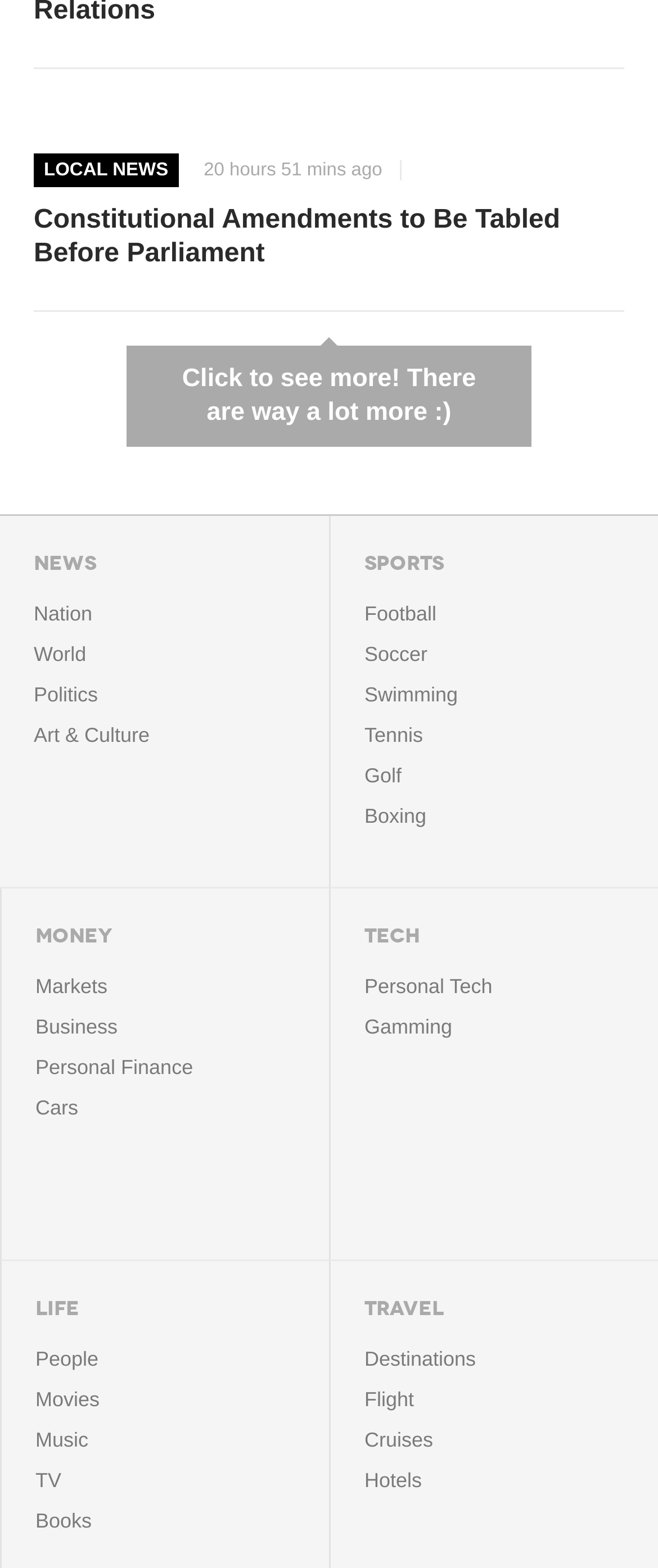From the element description Art & Culture, predict the bounding box coordinates of the UI element. The coordinates must be specified in the format (top-left x, top-left y, bottom-right x, bottom-right y) and should be within the 0 to 1 range.

[0.051, 0.455, 0.5, 0.481]